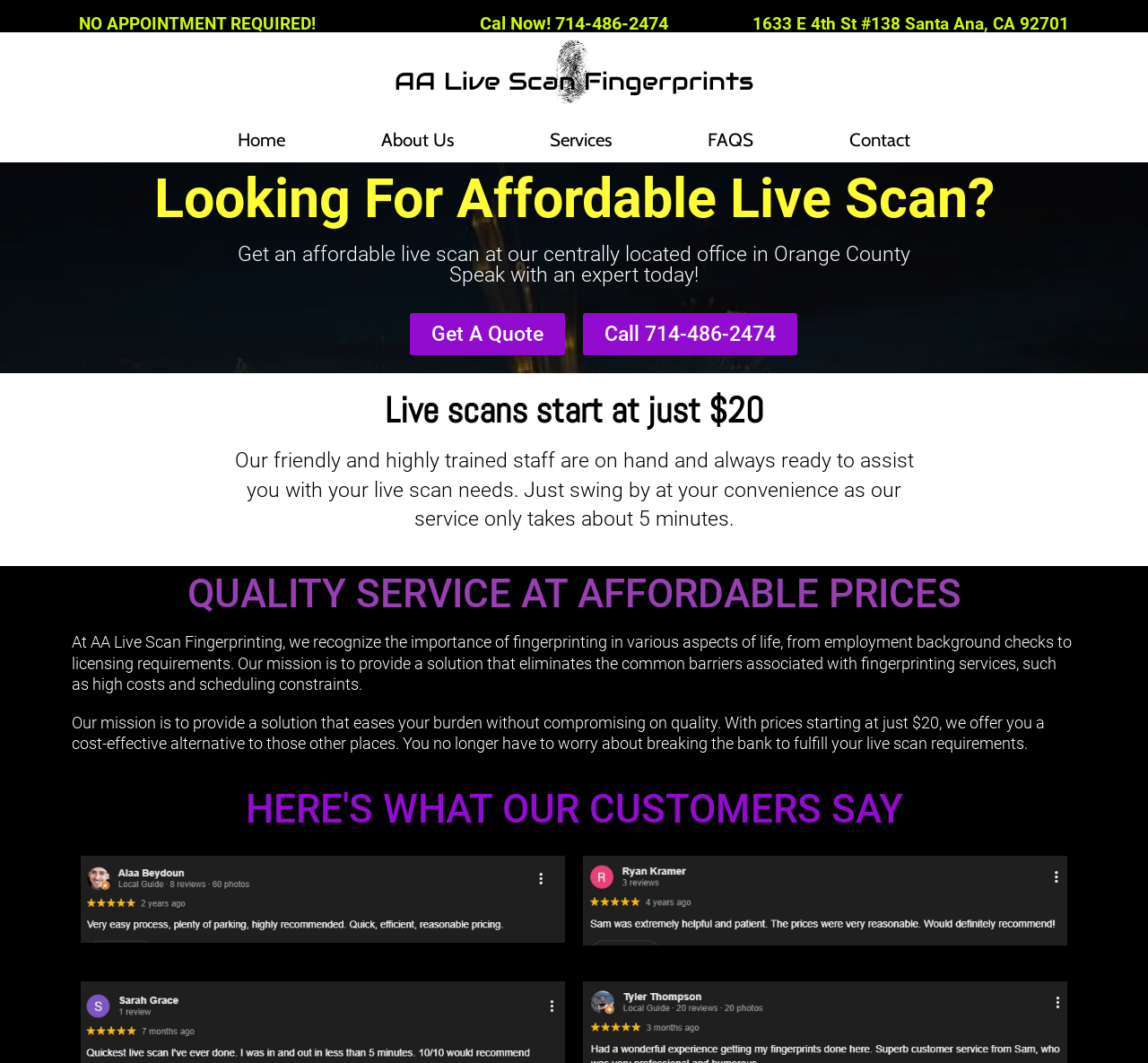Using the description "Services", predict the bounding box of the relevant HTML element.

[0.463, 0.113, 0.548, 0.15]